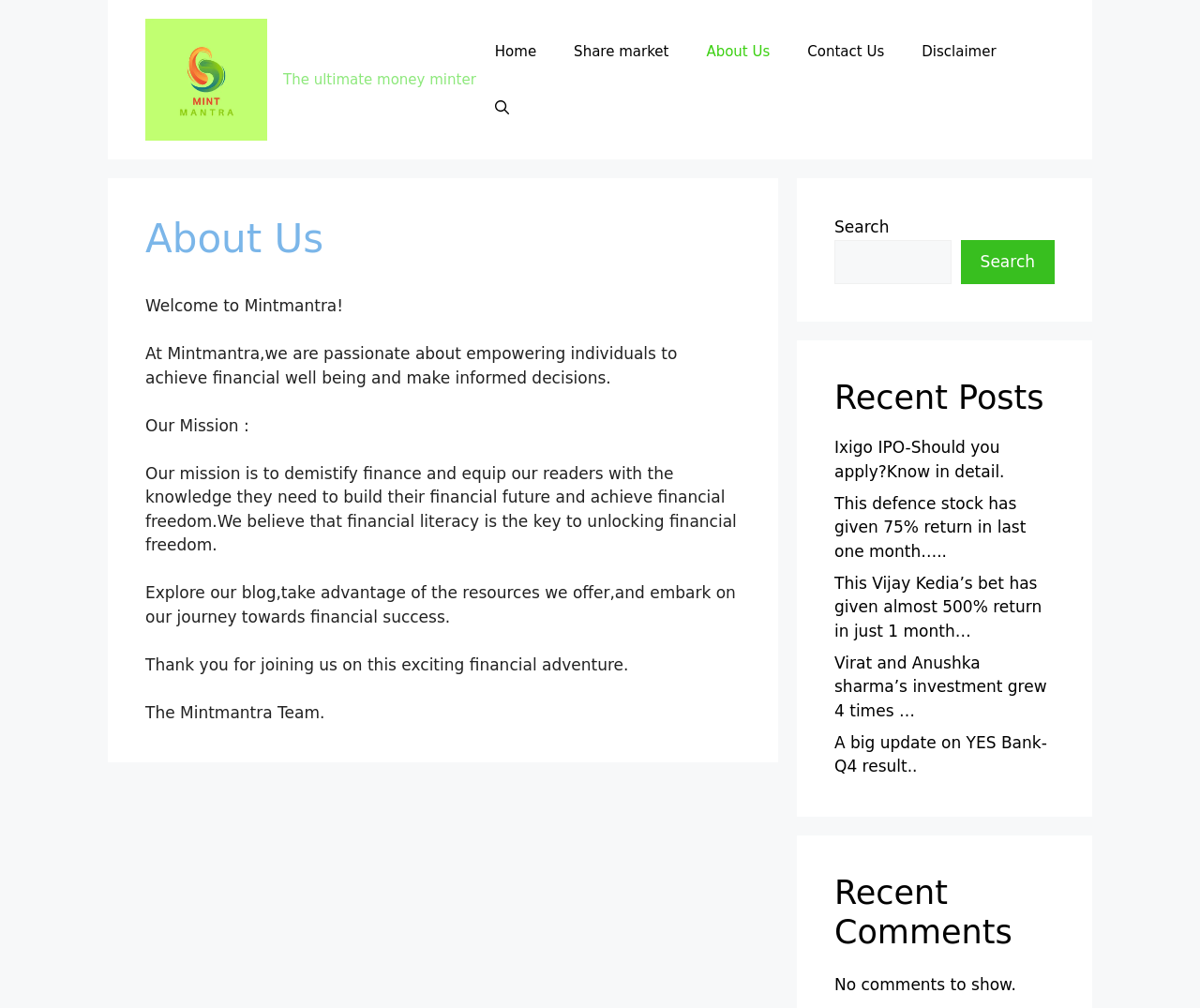Give a comprehensive overview of the webpage, including key elements.

The webpage is about Mintmantra, a financial literacy website. At the top, there is a banner with the website's logo, "Mintmantra.com", and a tagline "The ultimate money minter". Below the banner, there is a navigation menu with five links: "Home", "Share market", "About Us", "Contact Us", and "Disclaimer". To the right of the navigation menu, there is a search button.

The main content of the webpage is divided into two sections. The left section contains an article with a heading "About Us". The article welcomes users to Mintmantra and explains the website's mission to empower individuals to achieve financial well-being and make informed decisions. The article also mentions the website's goal to demystify finance and equip readers with the knowledge they need to build their financial future.

The right section is a complementary section that contains a search bar and a list of recent posts. The recent posts section has five links to articles with titles such as "Ixigo IPO-Should you apply?Know in detail." and "Virat and Anushka sharma’s investment grew 4 times …". Below the recent posts section, there is a section for recent comments, but it currently shows a message "No comments to show."